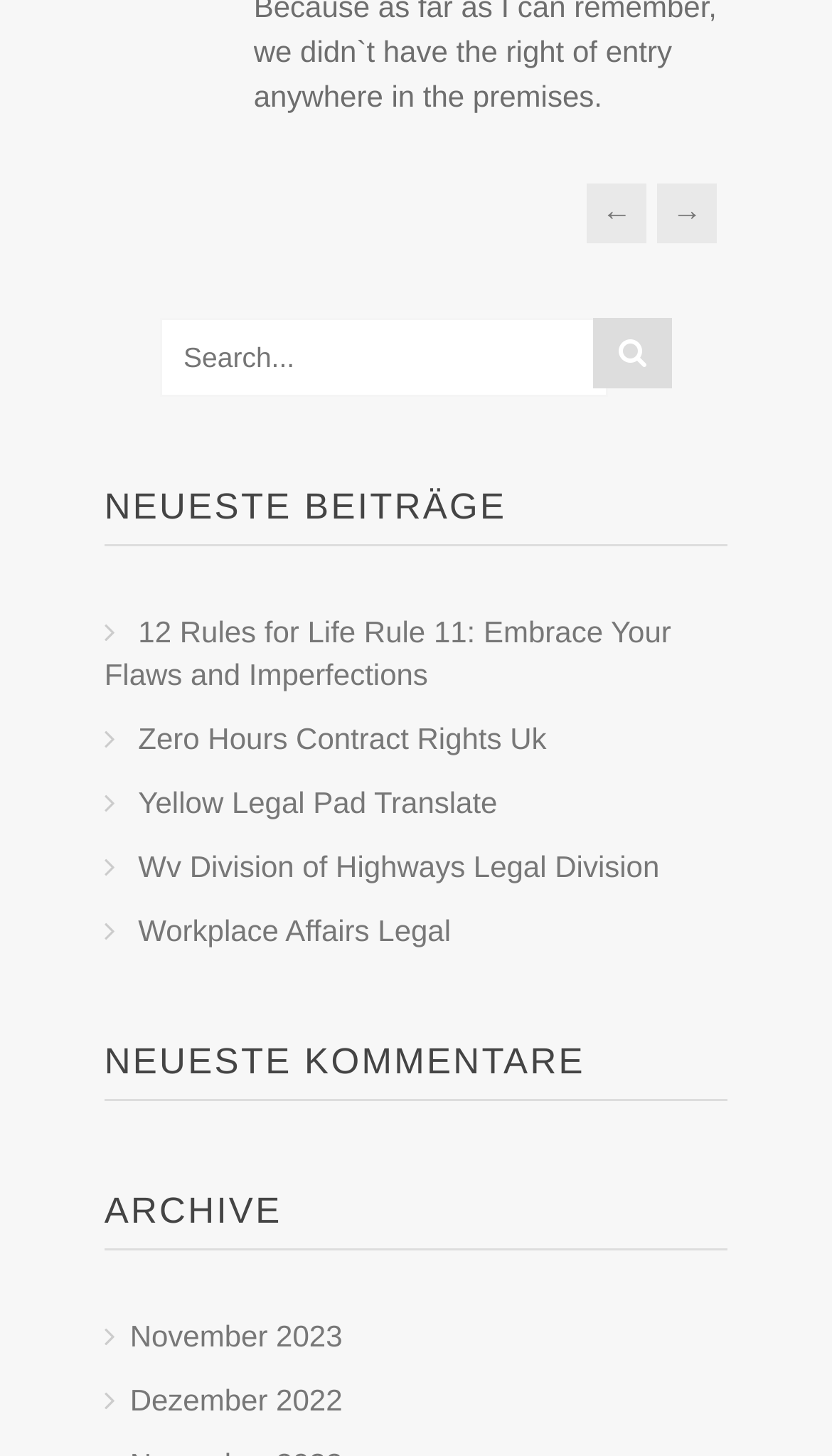Please identify the bounding box coordinates of the element's region that should be clicked to execute the following instruction: "read '12 Rules for Life Rule 11: Embrace Your Flaws and Imperfections'". The bounding box coordinates must be four float numbers between 0 and 1, i.e., [left, top, right, bottom].

[0.125, 0.422, 0.807, 0.475]